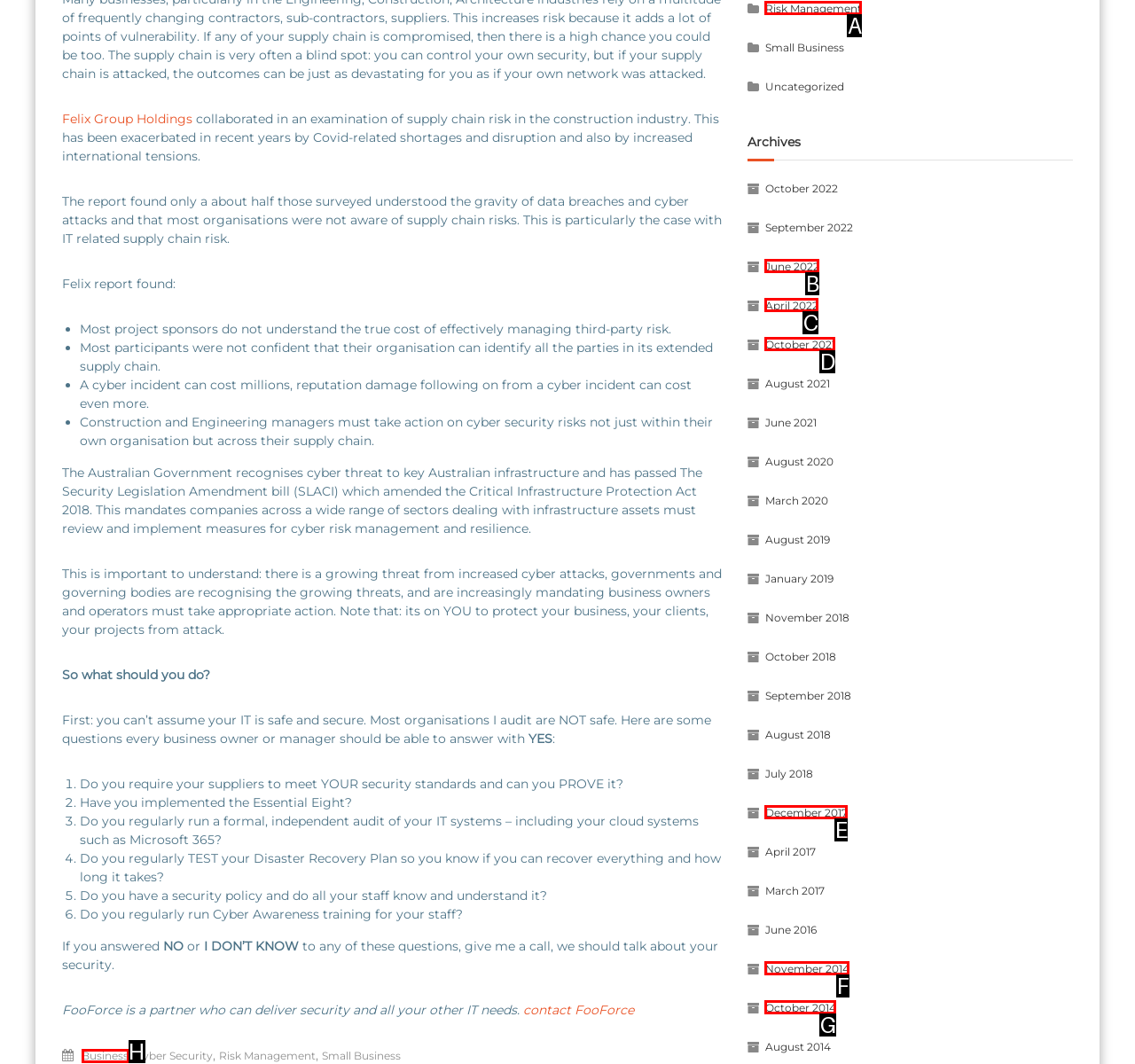Find the option that matches this description: Business
Provide the matching option's letter directly.

H